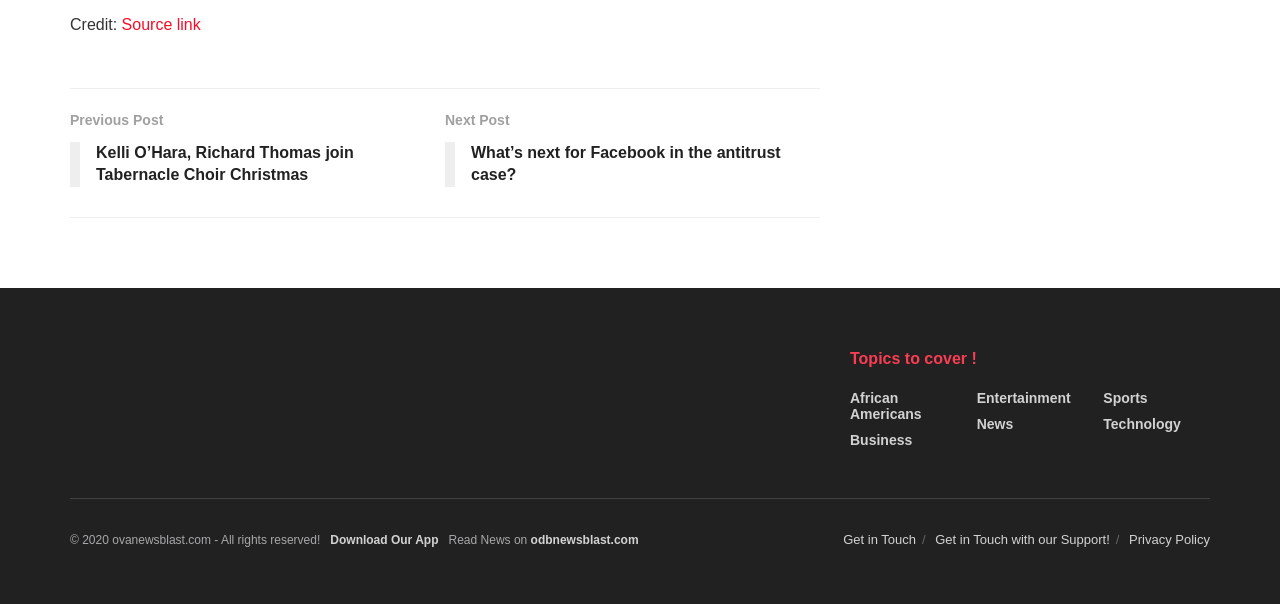What is the topic of the previous post?
Please provide a comprehensive answer based on the details in the screenshot.

I determined the answer by looking at the link element with the text 'Previous Post Kelli O’Hara, Richard Thomas join Tabernacle Choir Christmas' which is located above the 'Next Post' link.